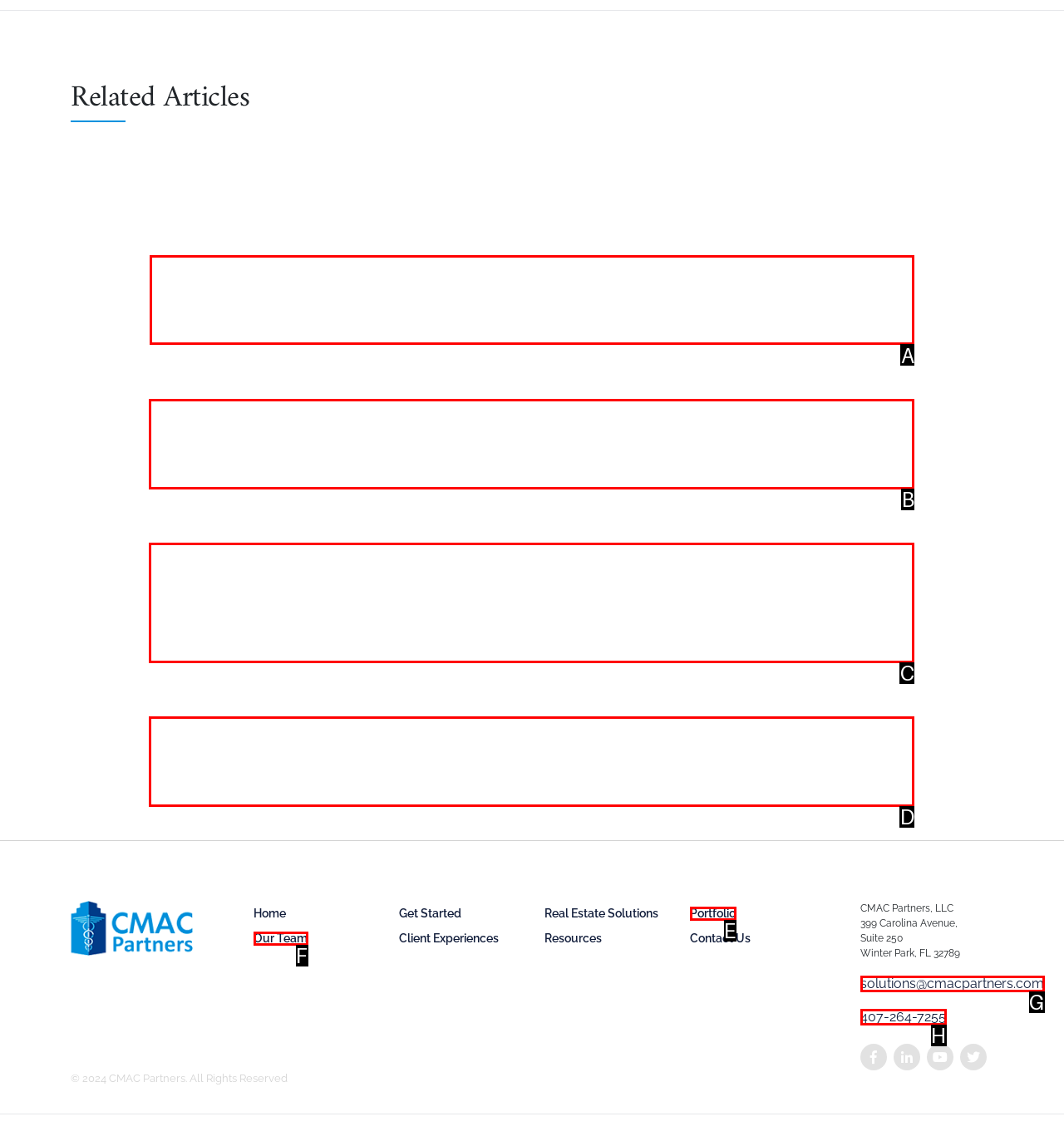Identify the letter of the UI element I need to click to carry out the following instruction: Click the Birthscapes logo

None